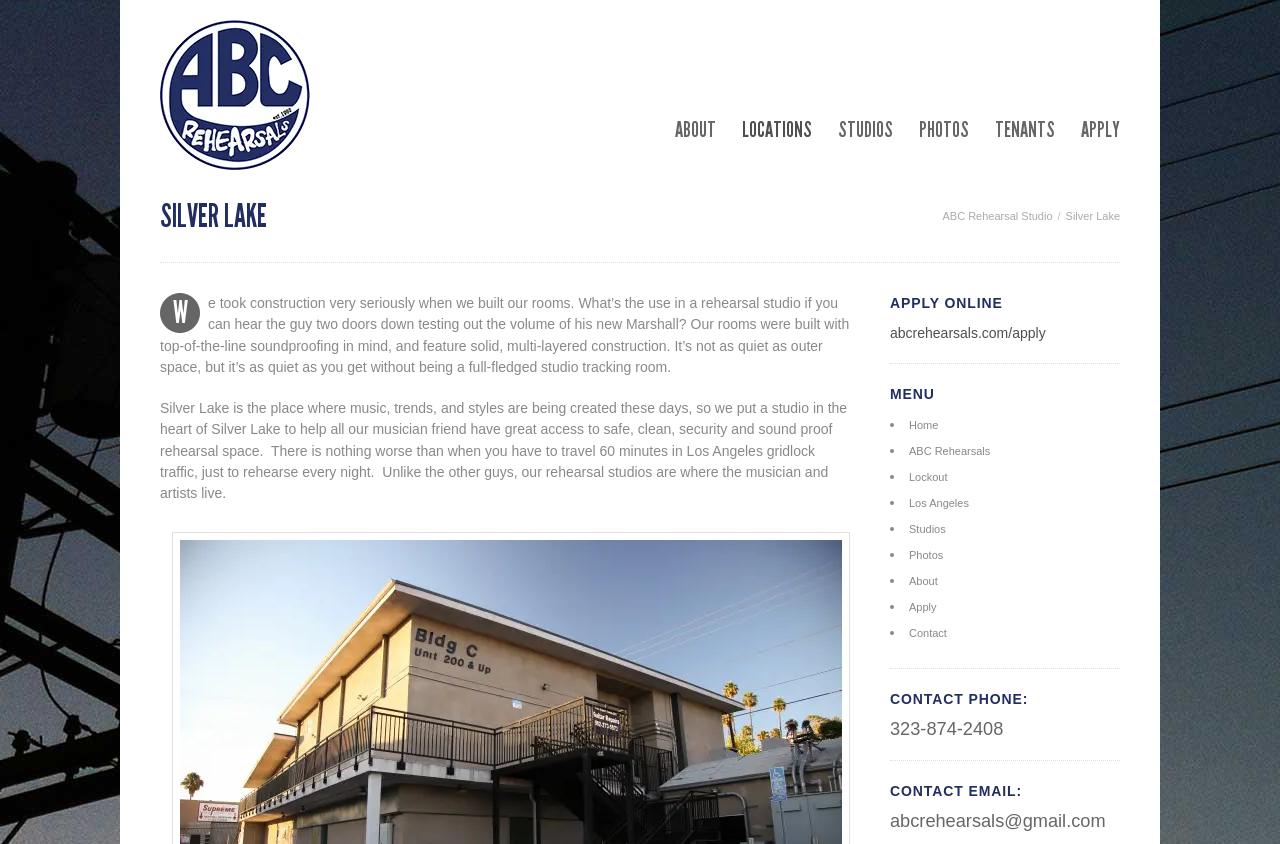Find the bounding box coordinates of the element's region that should be clicked in order to follow the given instruction: "Click on ABOUT". The coordinates should consist of four float numbers between 0 and 1, i.e., [left, top, right, bottom].

[0.527, 0.13, 0.559, 0.184]